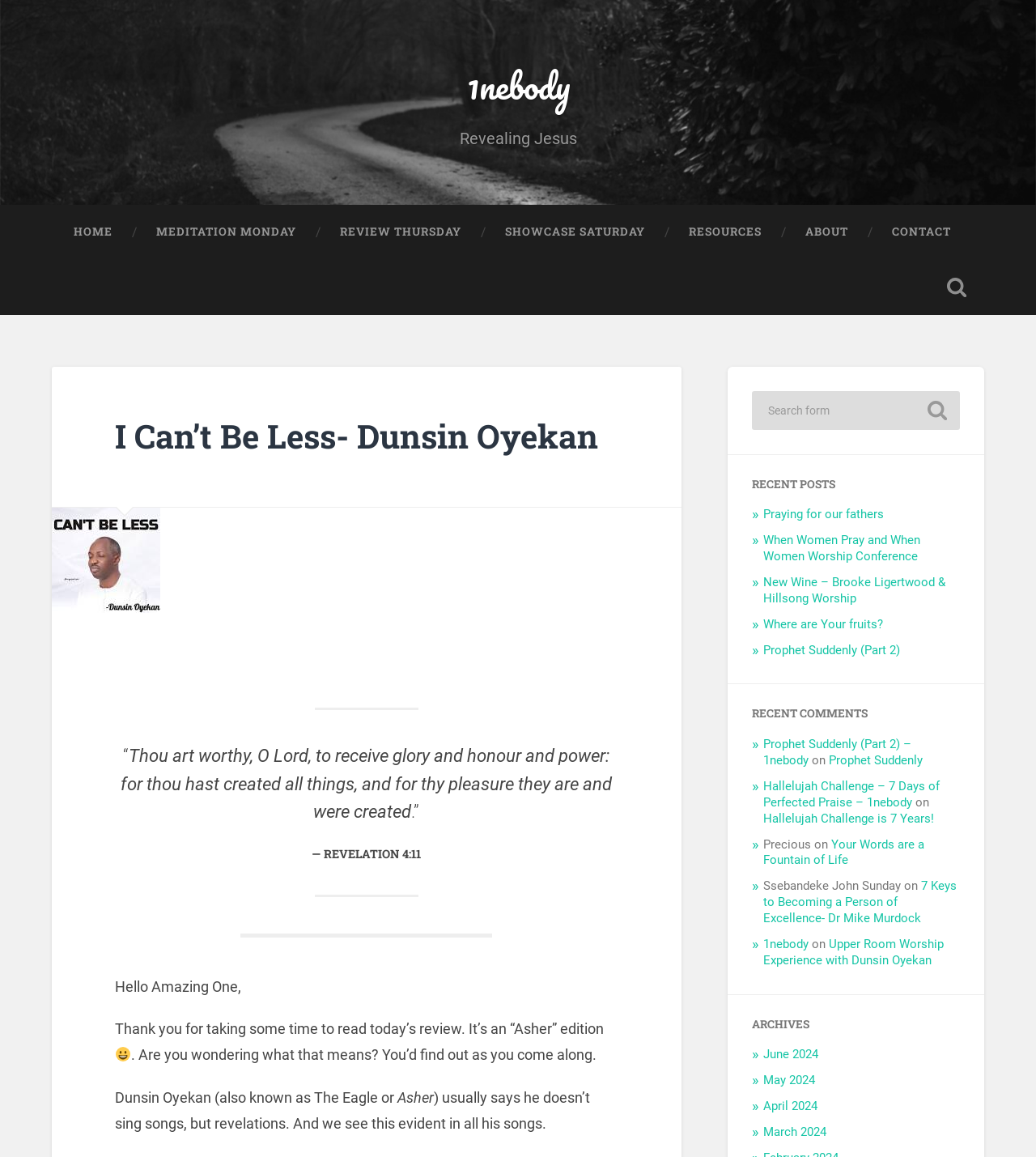Please identify the bounding box coordinates of the region to click in order to complete the task: "View the 'ARCHIVES'". The coordinates must be four float numbers between 0 and 1, specified as [left, top, right, bottom].

[0.726, 0.881, 0.927, 0.89]